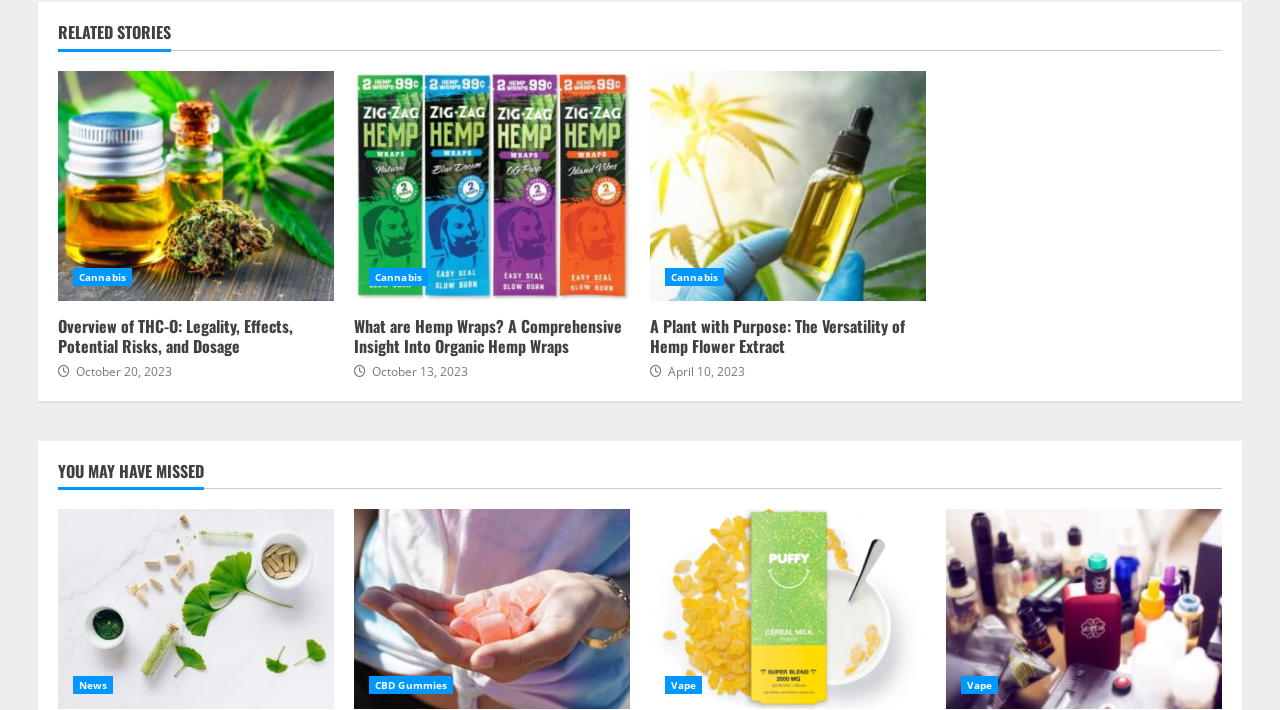Find the bounding box coordinates of the element I should click to carry out the following instruction: "Check out Kratom Capsules".

[0.045, 0.717, 0.261, 0.999]